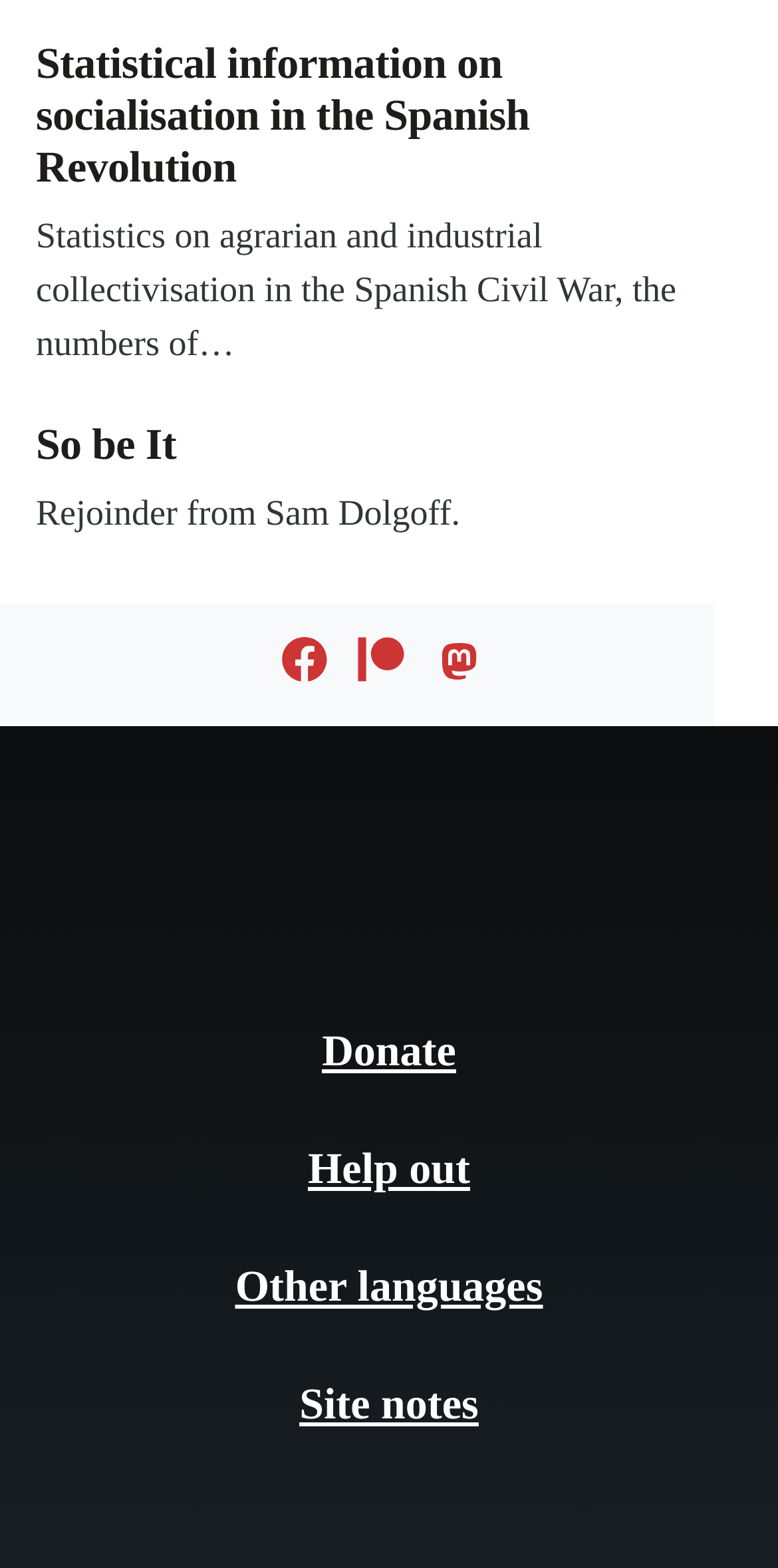Bounding box coordinates are specified in the format (top-left x, top-left y, bottom-right x, bottom-right y). All values are floating point numbers bounded between 0 and 1. Please provide the bounding box coordinate of the region this sentence describes: Site notes

[0.385, 0.879, 0.615, 0.911]